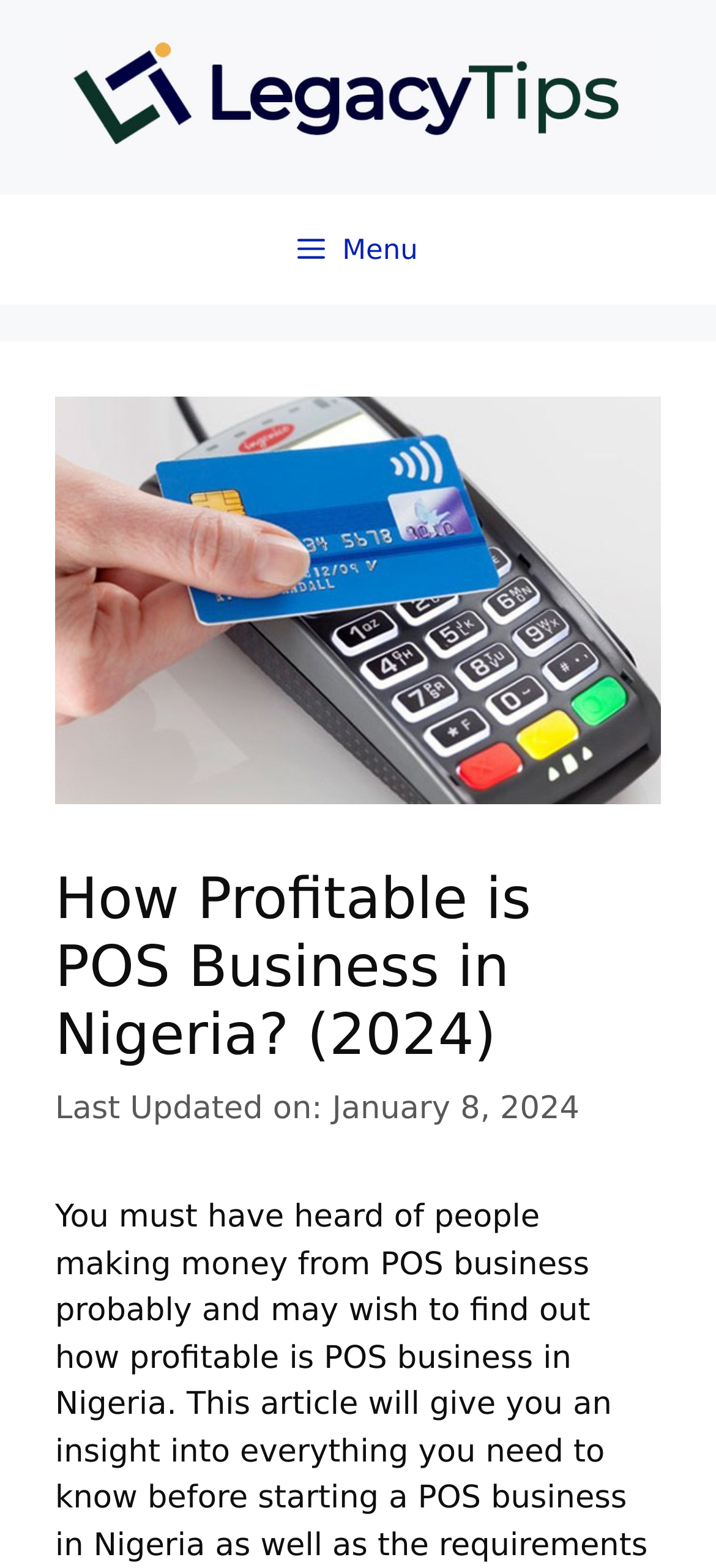Bounding box coordinates should be in the format (top-left x, top-left y, bottom-right x, bottom-right y) and all values should be floating point numbers between 0 and 1. Determine the bounding box coordinate for the UI element described as: Menu

[0.051, 0.124, 0.949, 0.194]